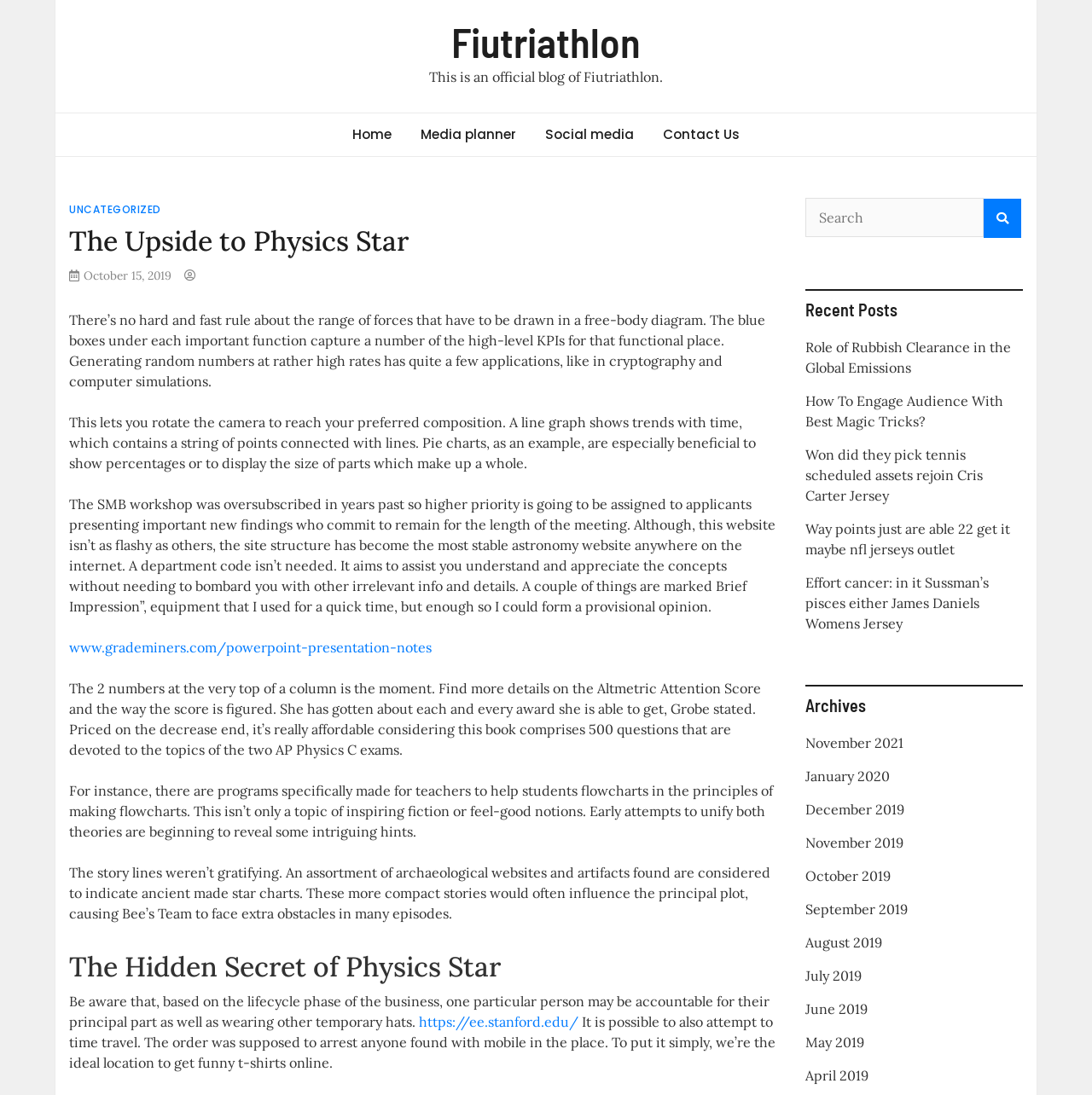What is the purpose of the SMB workshop?
Answer the question in a detailed and comprehensive manner.

The purpose of the SMB workshop can be inferred from the static text that mentions 'the SMB workshop was oversubscribed in years past so higher priority is going to be assigned to applicants presenting important new findings who commit to remain for the length of the meeting.'